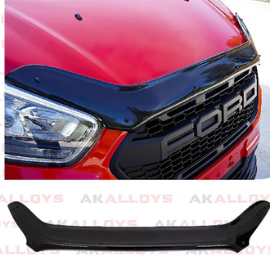How much does the Ford Custom STX Bonnet Guard Protector cost?
Please answer the question with a detailed response using the information from the screenshot.

The price of the product can be directly obtained from the caption, which mentions that it is available for £71.56.